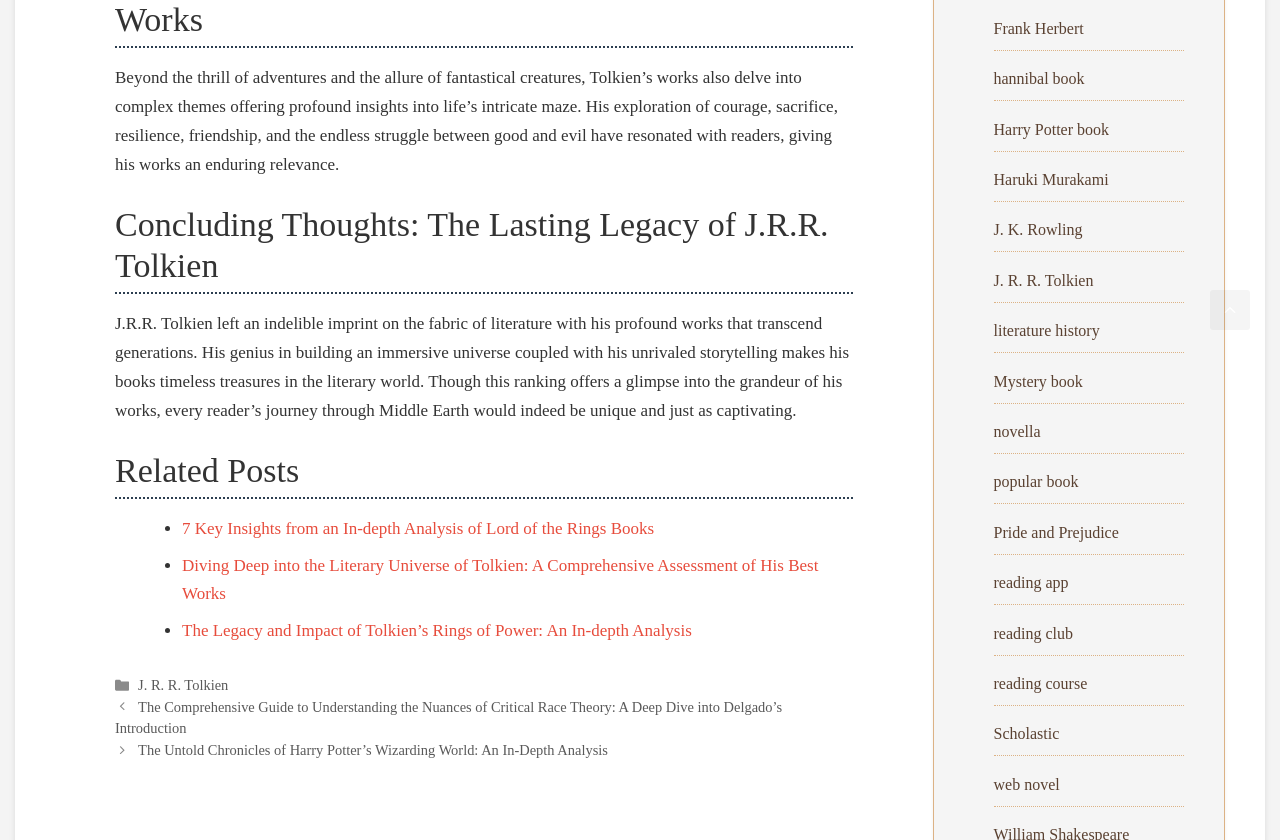Locate the bounding box coordinates of the element that should be clicked to fulfill the instruction: "View the post about Lord of the Rings books".

[0.142, 0.617, 0.511, 0.64]